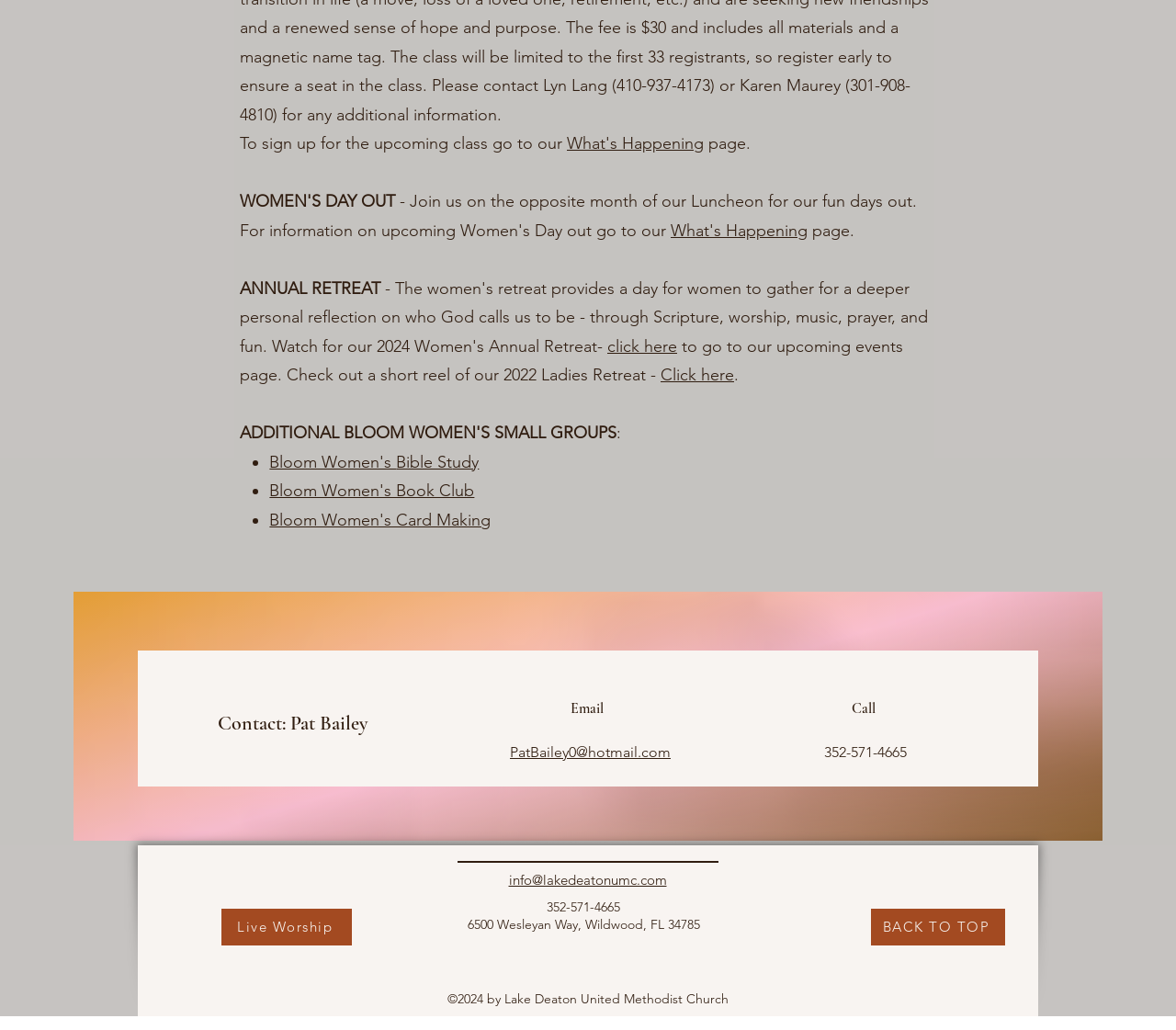Given the element description, predict the bounding box coordinates in the format (top-left x, top-left y, bottom-right x, bottom-right y). Make sure all values are between 0 and 1. Here is the element description: Asylum Procedure

None